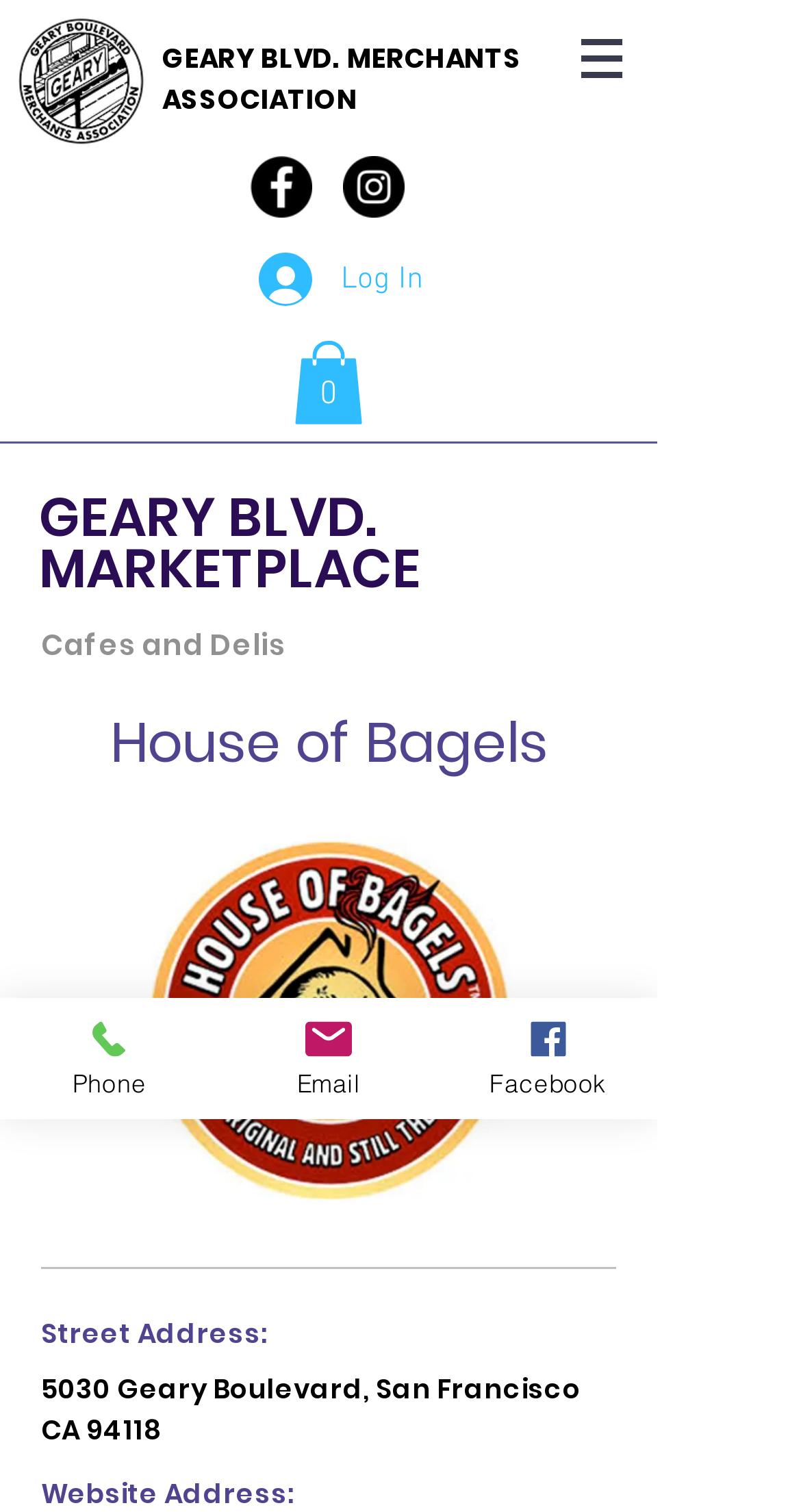Please give a succinct answer using a single word or phrase:
How many navigation items are there?

1